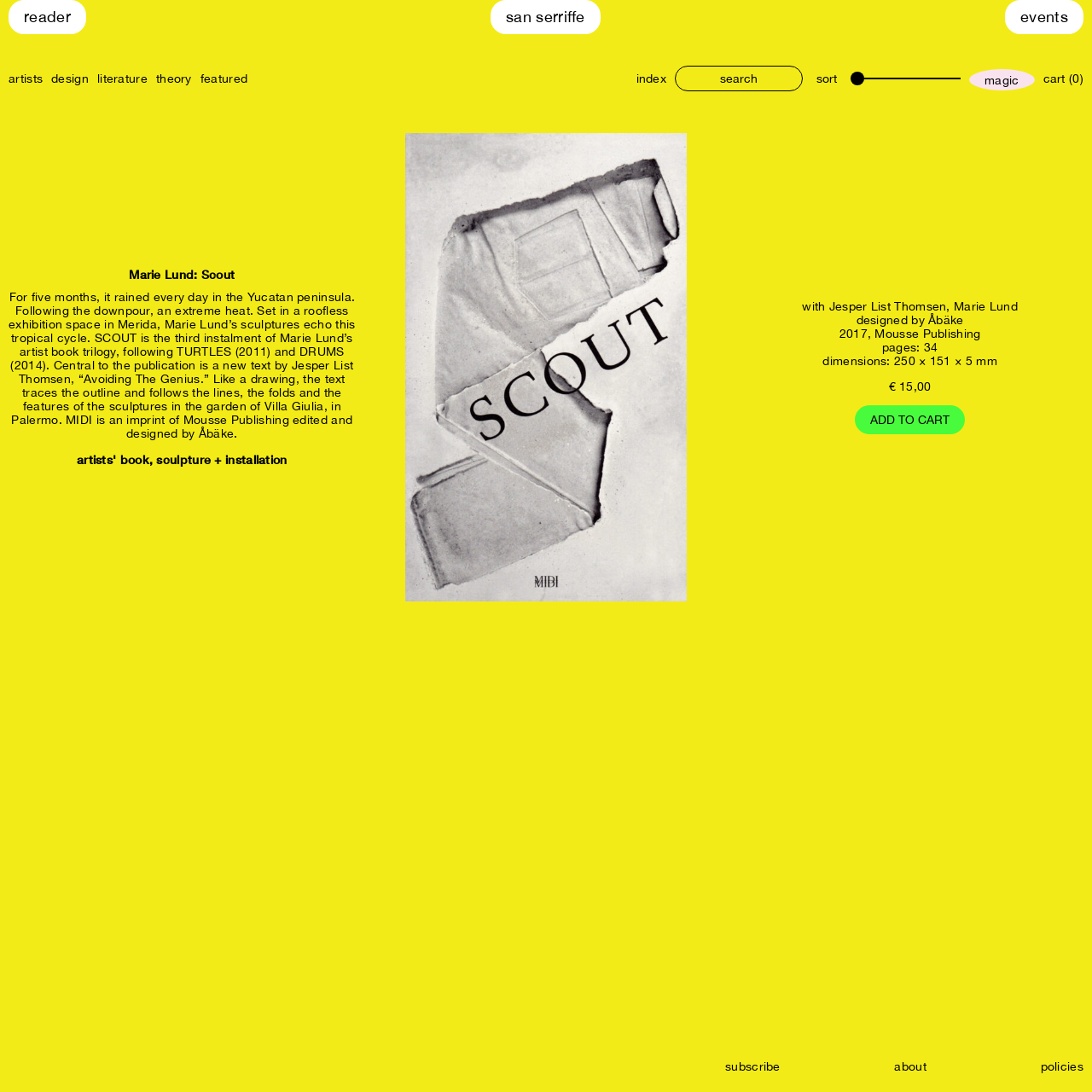Explain the webpage in detail, including its primary components.

The webpage is about Marie Lund's artist book "Scout" published by Mousse Publishing. At the top, there are several links to different sections of the website, including "reader", "san serriffe", "events", and "artists". Below these links, there are more links to specific categories like "design", "literature", and "theory". 

On the right side of the top section, there is a search bar with a textbox and a sort button next to it. 

The main content of the webpage is divided into two sections. The top section has a heading "Marie Lund: Scout" and a paragraph of text describing the book. The text explains that the book is the third installment of Marie Lund's artist book trilogy and features a new text by Jesper List Thomsen. 

Below the text, there are two links to related topics, "artists' book" and "sculpture + installation". 

The second section of the main content features a large figure, likely an image of the book or its contents. Below the figure, there are several lines of text with links to the authors and publishers involved, including Jesper List Thomsen, Marie Lund, Åbäke, and Mousse Publishing. The text also includes details about the book's publication, such as the year and page count. 

At the bottom of the main content, there is a button to add the book to a cart, with the price listed as €15,00. 

Finally, at the very bottom of the webpage, there are links to subscribe, about, and policies.